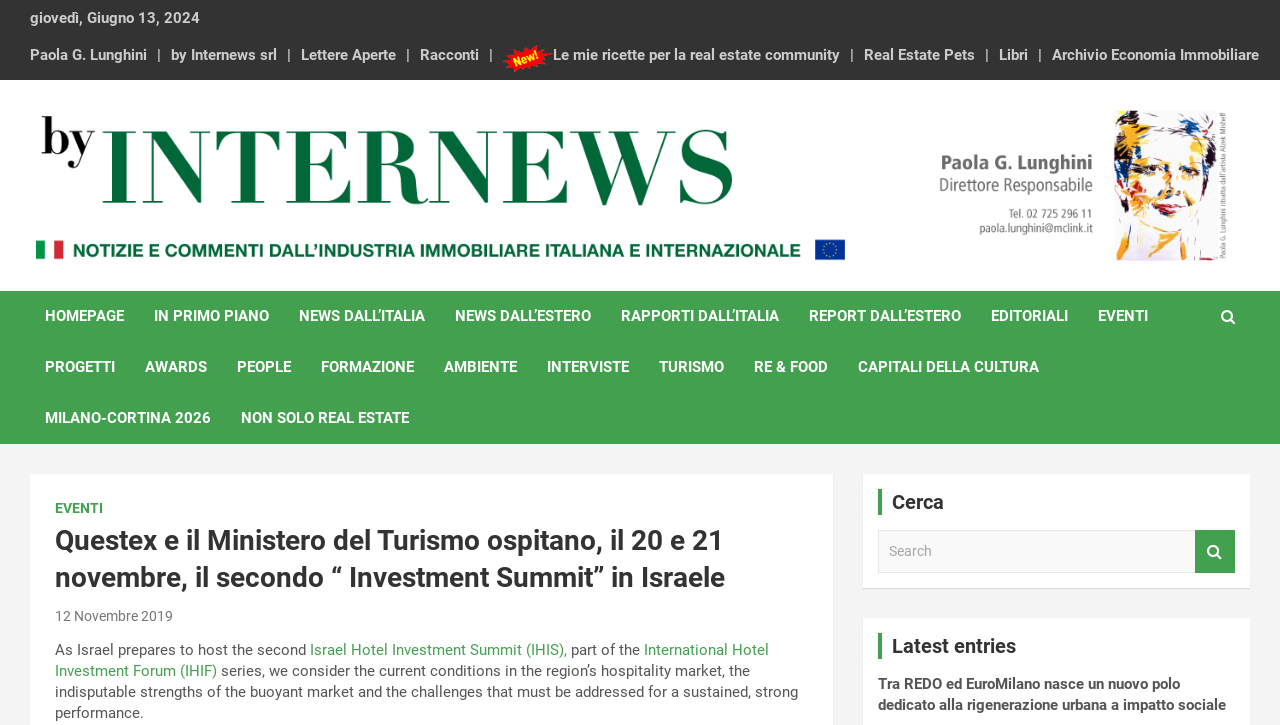Please find the bounding box coordinates of the element's region to be clicked to carry out this instruction: "Visit the homepage".

[0.023, 0.401, 0.109, 0.471]